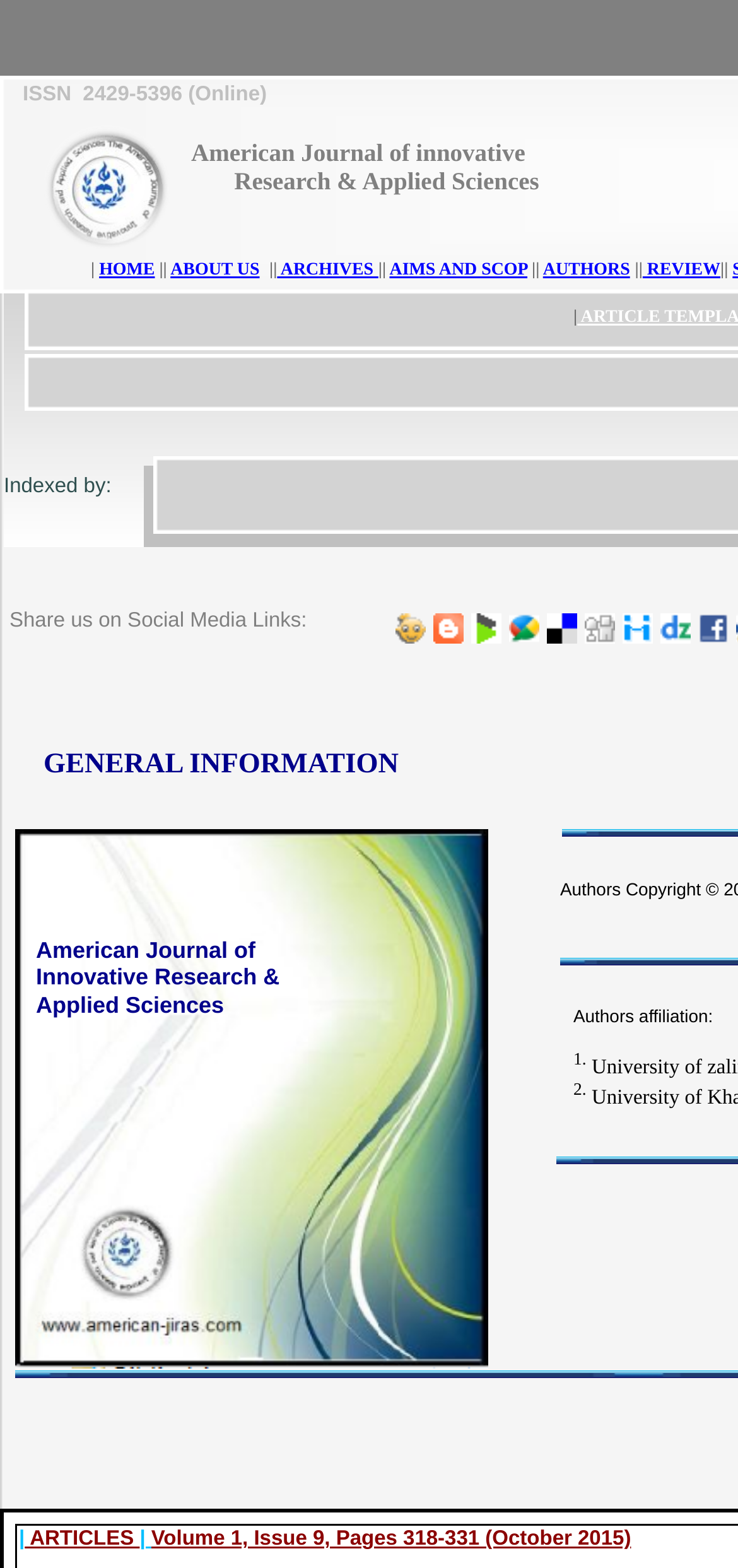Consider the image and give a detailed and elaborate answer to the question: 
What is the affiliation of the authors?

I looked for the affiliation of the authors but did not find any specific information on the webpage. The static text 'Authors affiliation:' is present, but it does not provide any specific affiliation information.